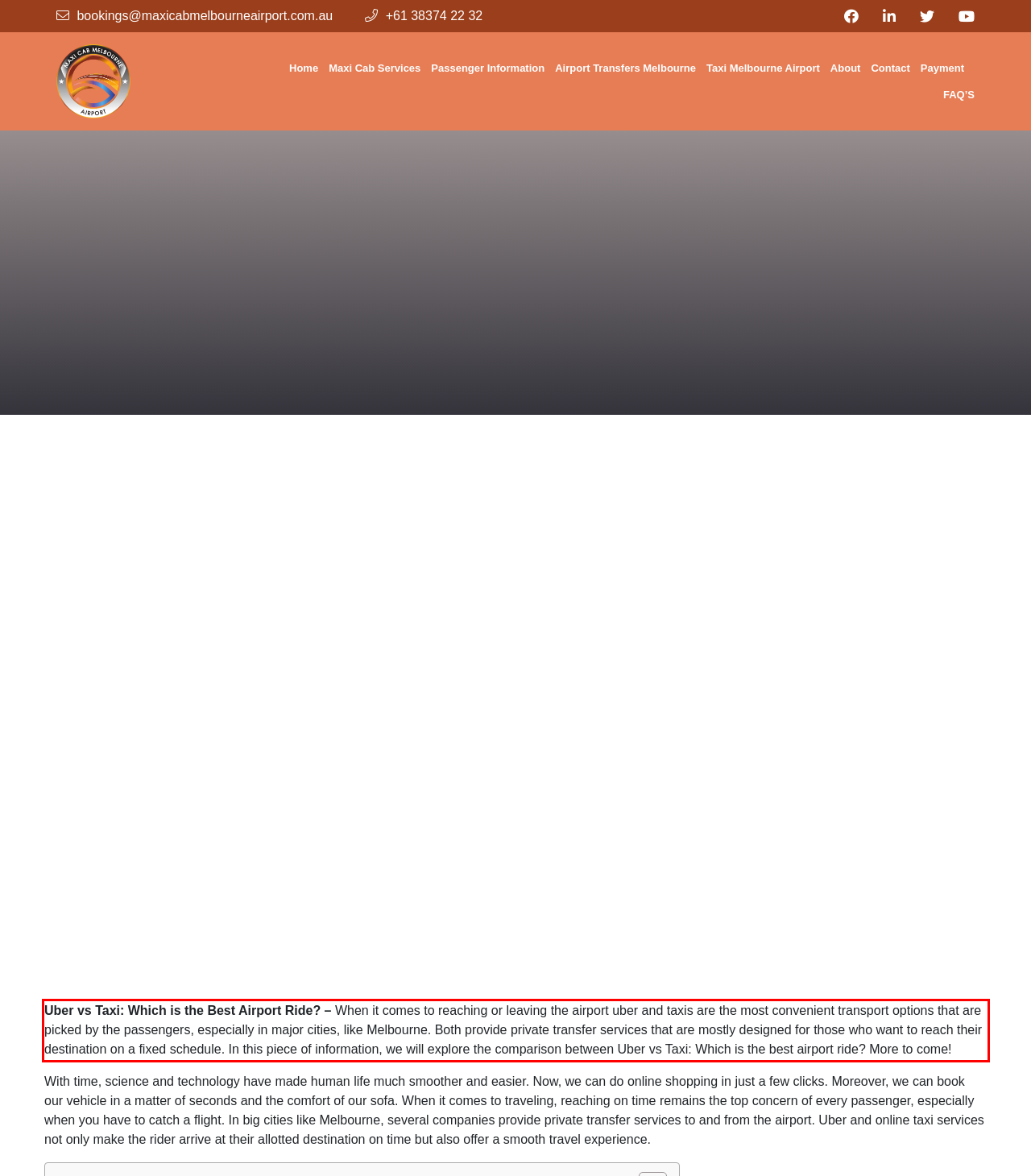Given a webpage screenshot with a red bounding box, perform OCR to read and deliver the text enclosed by the red bounding box.

Uber vs Taxi: Which is the Best Airport Ride? – When it comes to reaching or leaving the airport uber and taxis are the most convenient transport options that are picked by the passengers, especially in major cities, like Melbourne. Both provide private transfer services that are mostly designed for those who want to reach their destination on a fixed schedule. In this piece of information, we will explore the comparison between Uber vs Taxi: Which is the best airport ride? More to come!